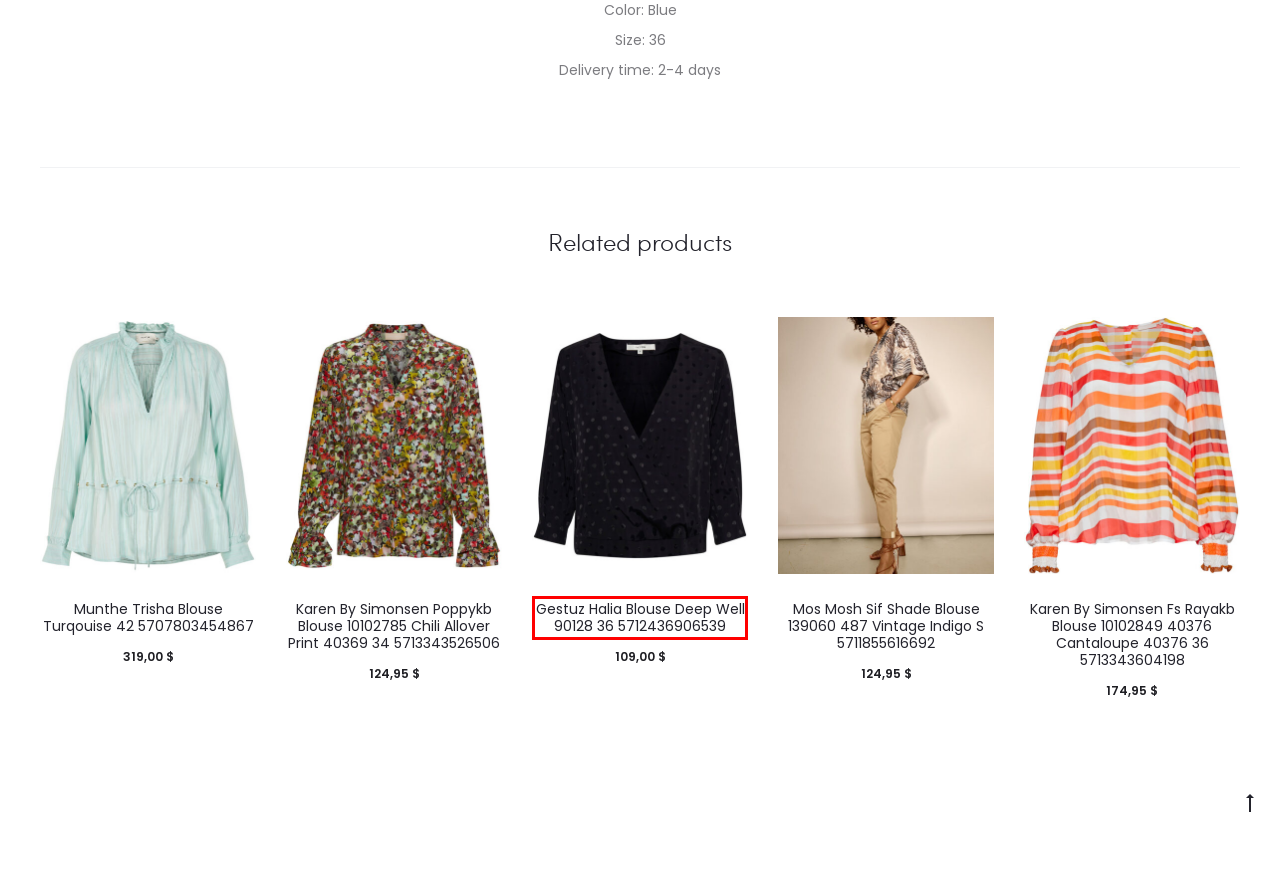A screenshot of a webpage is given, marked with a red bounding box around a UI element. Please select the most appropriate webpage description that fits the new page after clicking the highlighted element. Here are the candidates:
A. Gestuz Halia Blouse Deep Well 90128 36 5712436906539 - Best Point
B. Mos Mosh Sif Shade Blouse 139060 487 Vintage Indigo S 5711855616692 - Best Point
C. Shop - Best Point
D. Blouses Archives - Best Point
E. New Archives - Best Point
F. Munthe Trisha Blouse Turqouise 42 5707803454867 - Best Point
G. Karen By Simonsen Fs Rayakb Blouse 10102849 40376 Cantaloupe 40376 36 5713343604198 - Best Point
H. Karen By Simonsen Poppykb Blouse 10102785 Chili Allover Print 40369 34 5713343526506 - Best Point

A